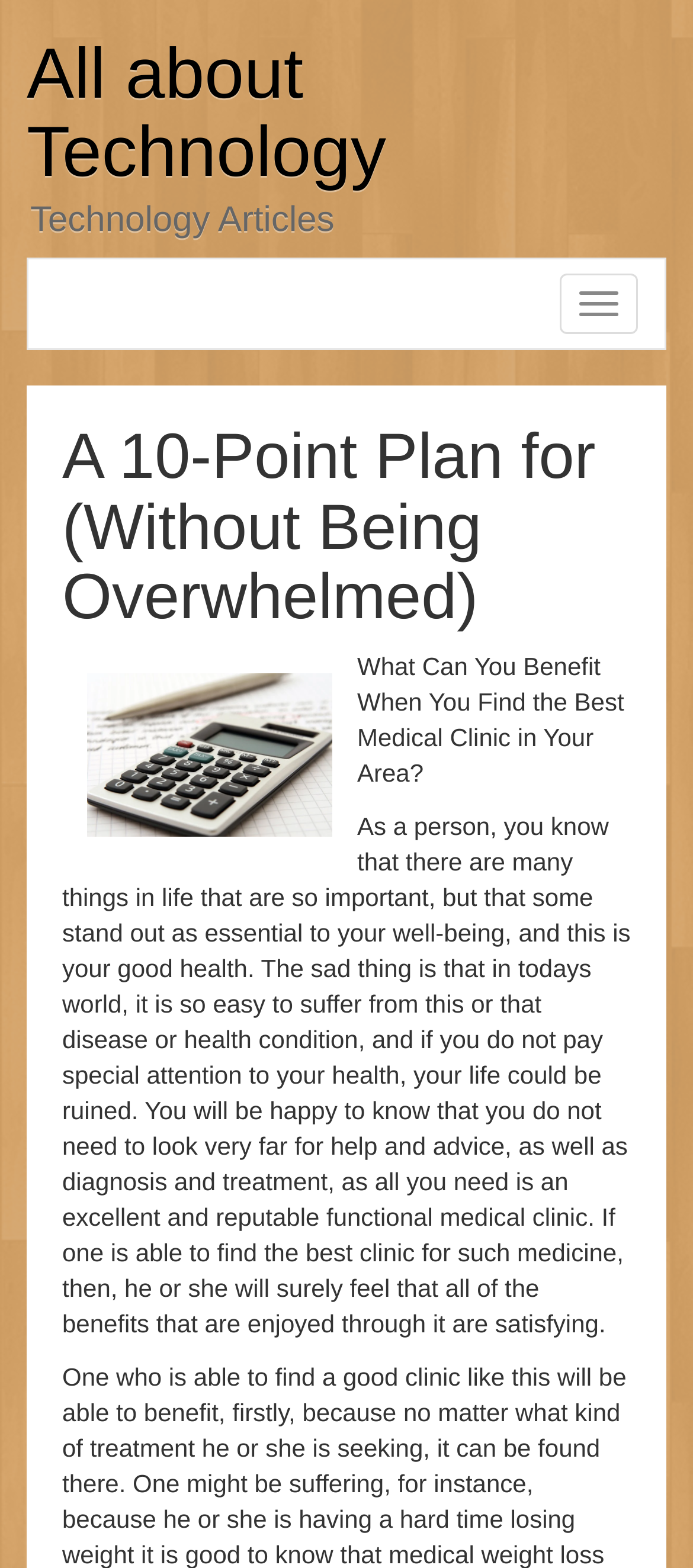Is there a navigation button on this webpage?
Look at the image and respond with a one-word or short phrase answer.

Yes